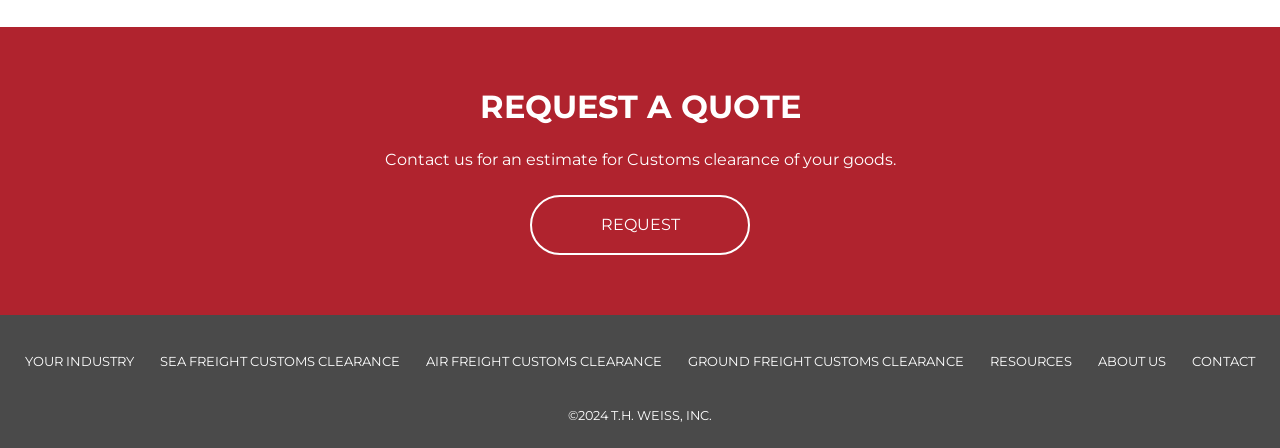Find and indicate the bounding box coordinates of the region you should select to follow the given instruction: "contact us".

[0.931, 0.792, 0.98, 0.821]